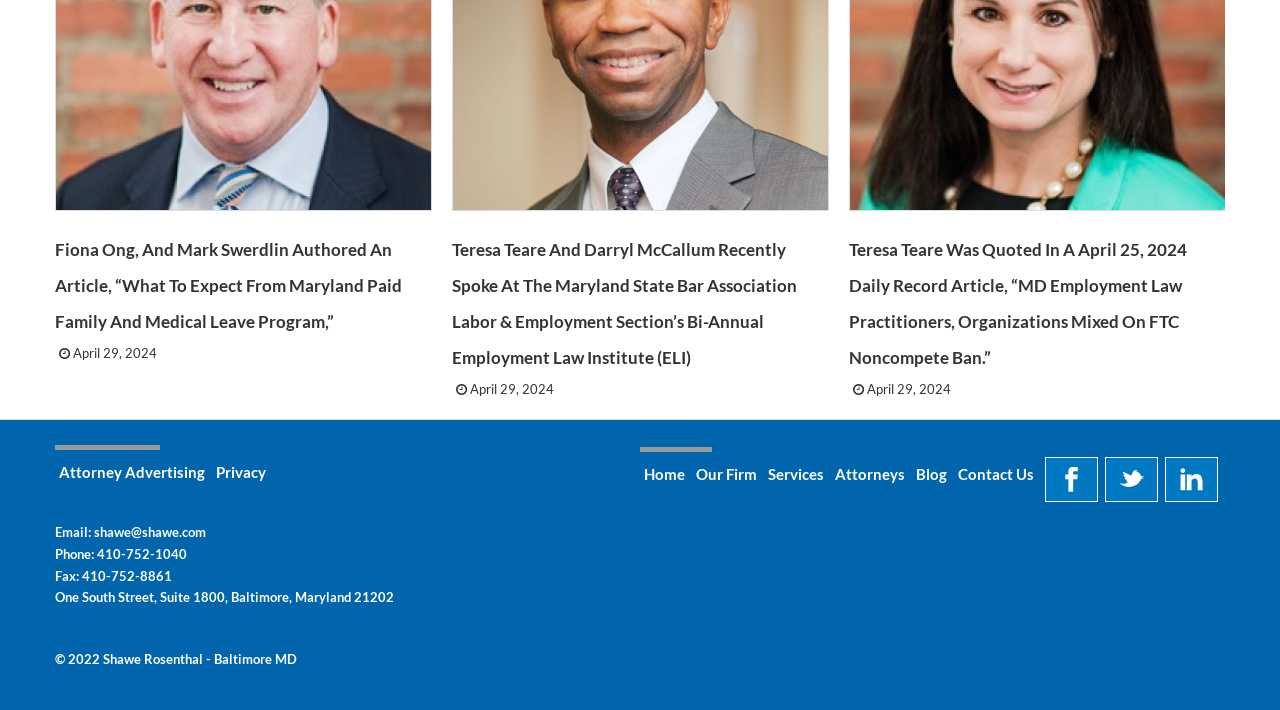Given the webpage screenshot, identify the bounding box of the UI element that matches this description: "Our Firm".

[0.541, 0.644, 0.595, 0.694]